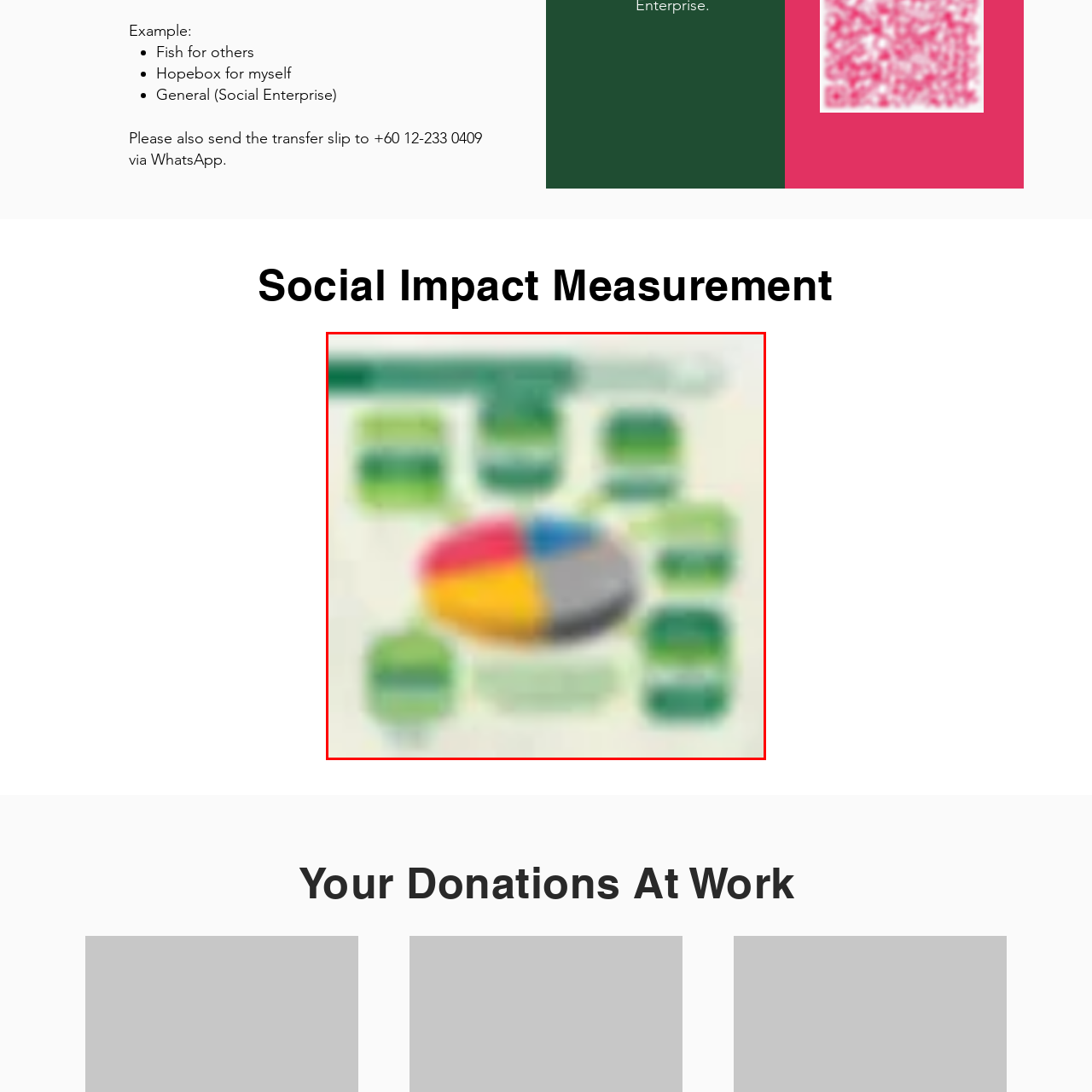Inspect the image within the red box and provide a detailed and thorough answer to the following question: What is the purpose of the visual layout?

The visual layout of the image is designed to convey the message of social impact, showcasing how funds are allocated across various projects and the importance of contributions to the community, which suggests that the primary purpose of the visual layout is to convey social impact.